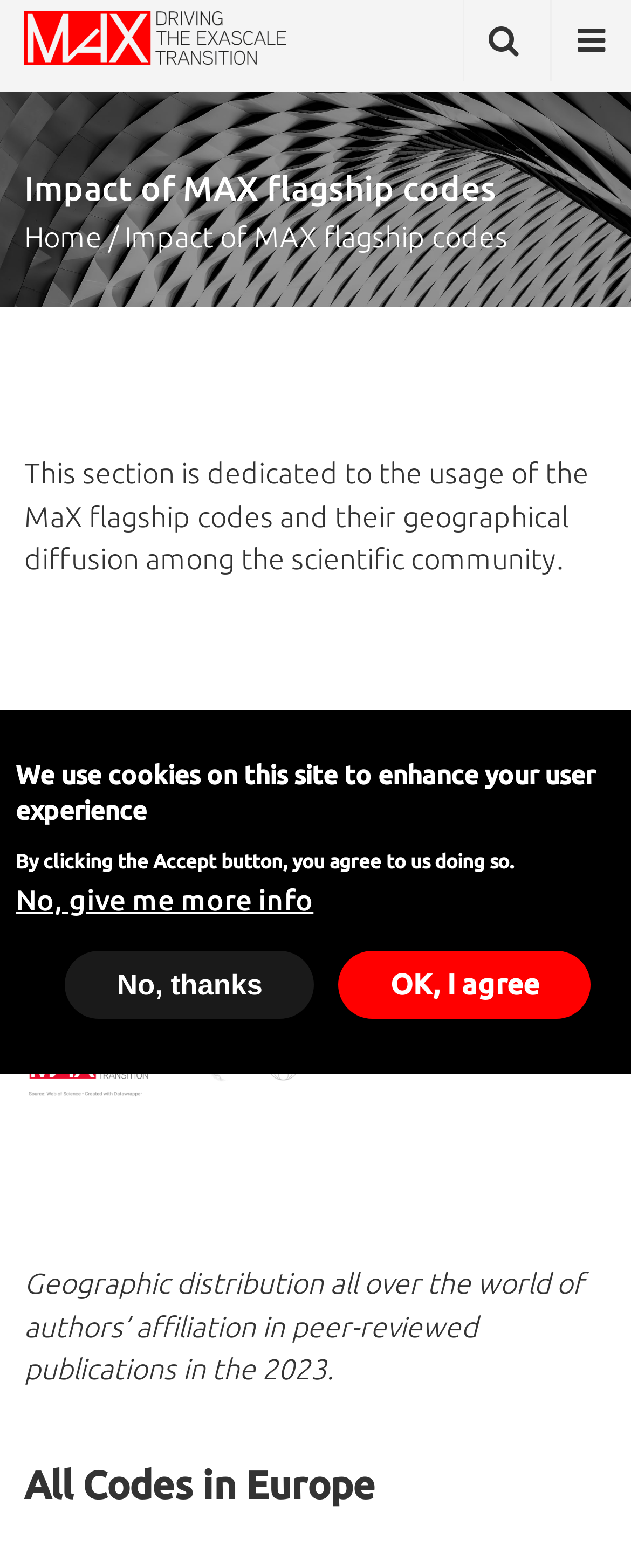Determine the main text heading of the webpage and provide its content.

Impact of MAX flagship codes